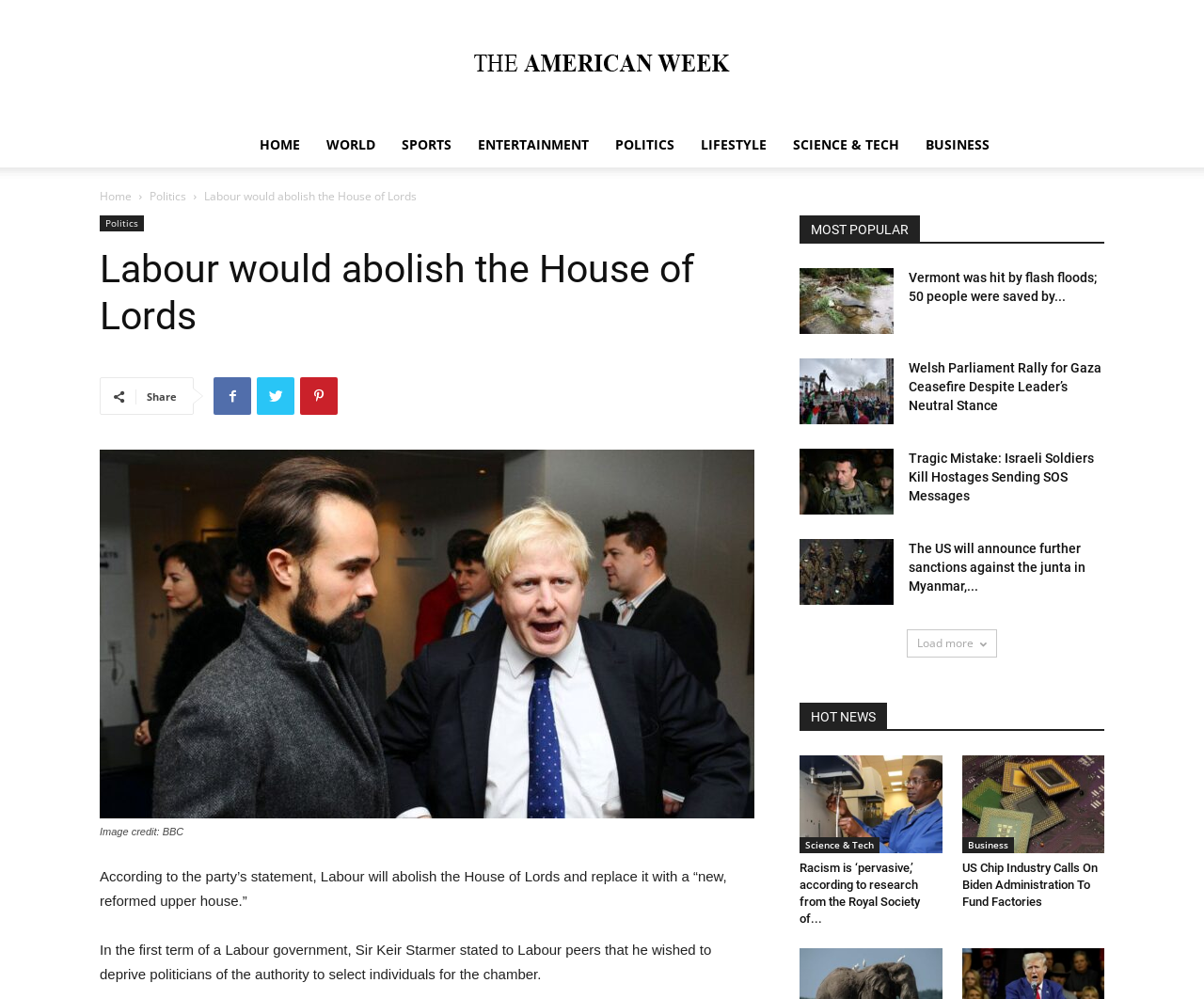Can you provide the bounding box coordinates for the element that should be clicked to implement the instruction: "Share the article"?

[0.122, 0.39, 0.147, 0.404]